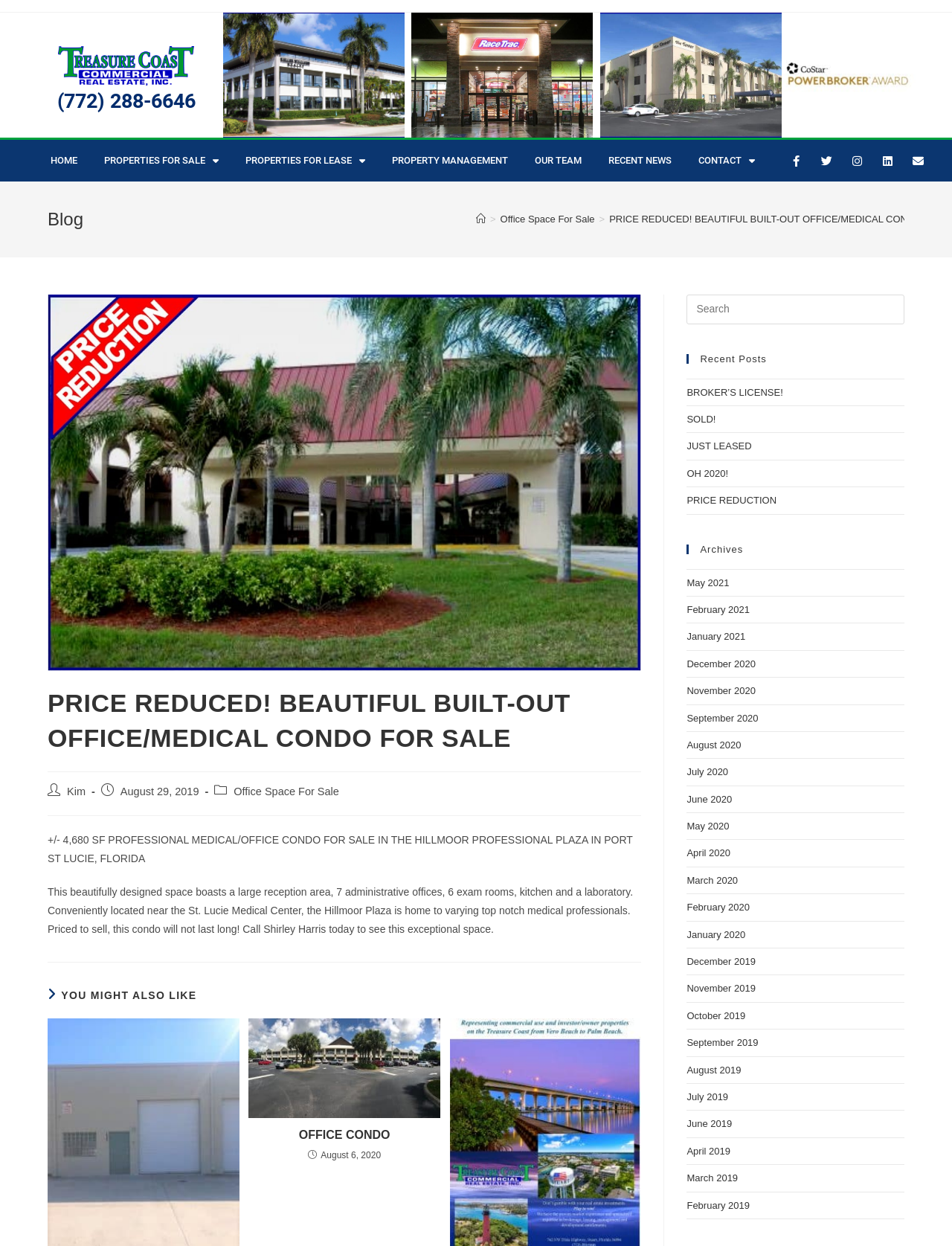Find the bounding box of the UI element described as follows: "aria-label="Insert search query" name="s" placeholder="Search"".

[0.721, 0.236, 0.95, 0.26]